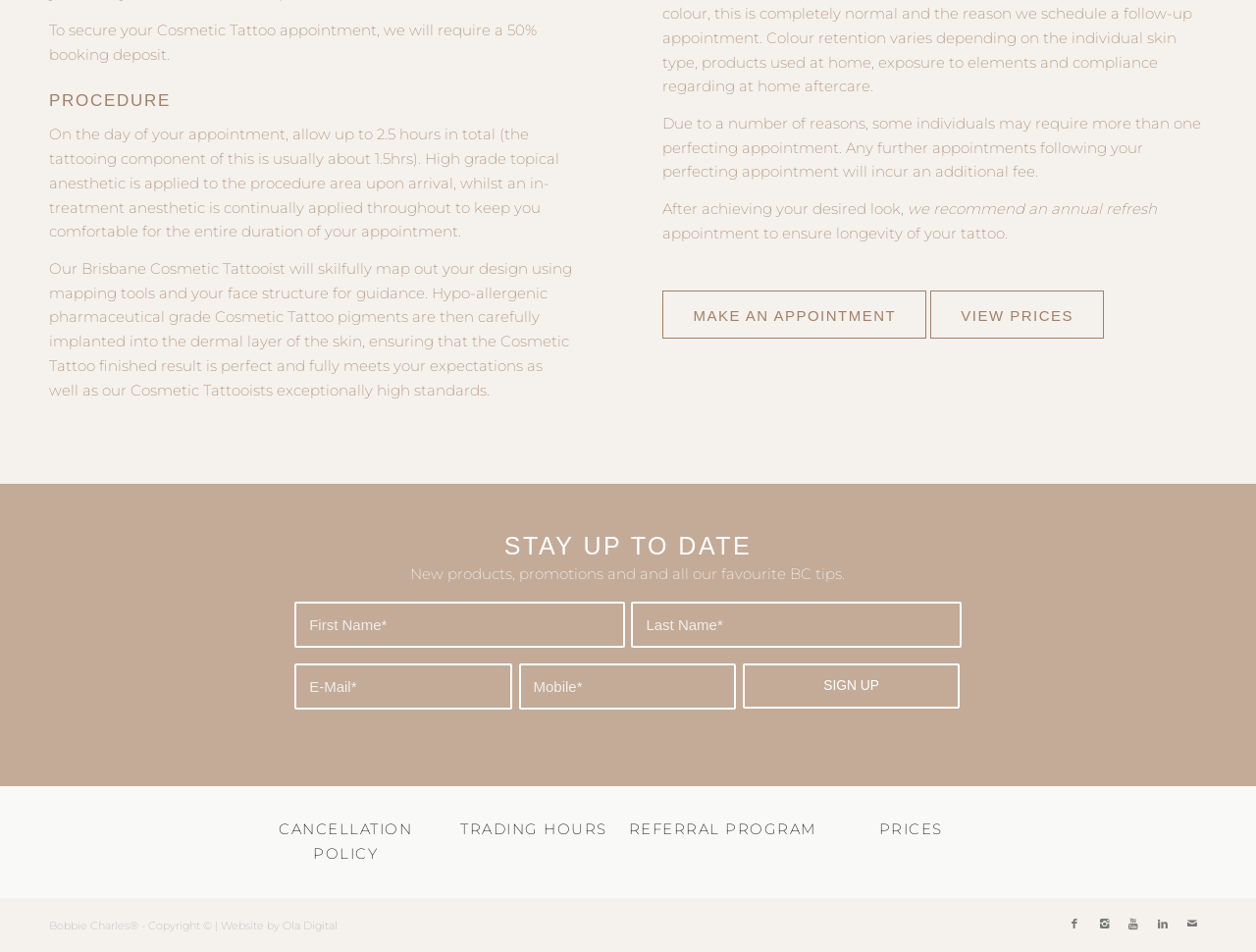Please find the bounding box coordinates of the element that must be clicked to perform the given instruction: "Click the link to view terms of use". The coordinates should be four float numbers from 0 to 1, i.e., [left, top, right, bottom].

None